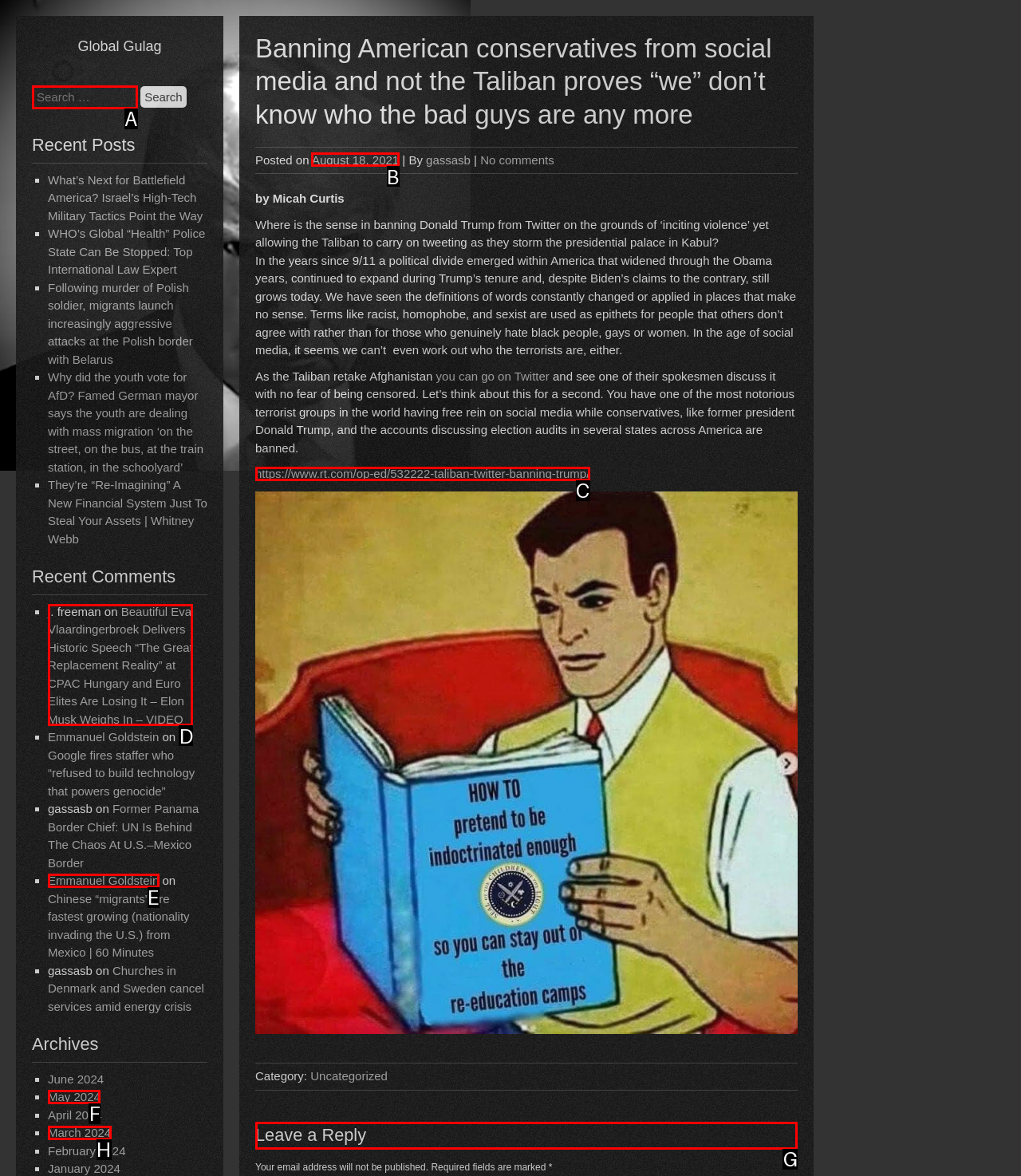For the task: Leave a reply, specify the letter of the option that should be clicked. Answer with the letter only.

G